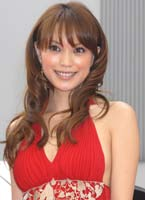What has reignited interest in curly hairstyles?
Can you offer a detailed and complete answer to this question?

According to the caption, the introduction of innovative perm techniques, such as digital perms, has led to a resurgence in curly hair fashion.